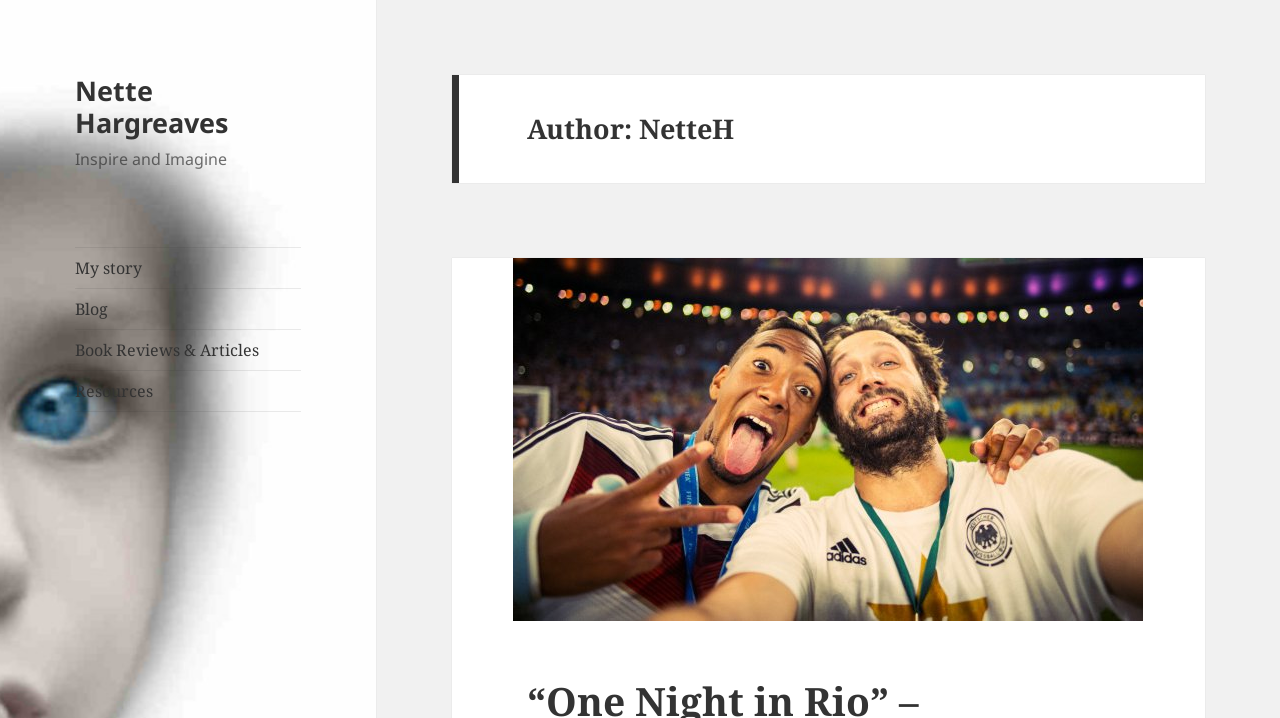Is the link '“One Night in Rio” – Inspiration out of Left Field' visible?
Offer a detailed and exhaustive answer to the question.

I checked the properties of the link element and found that it has a 'hidden' attribute set to 'True', which means it is not visible on the webpage.